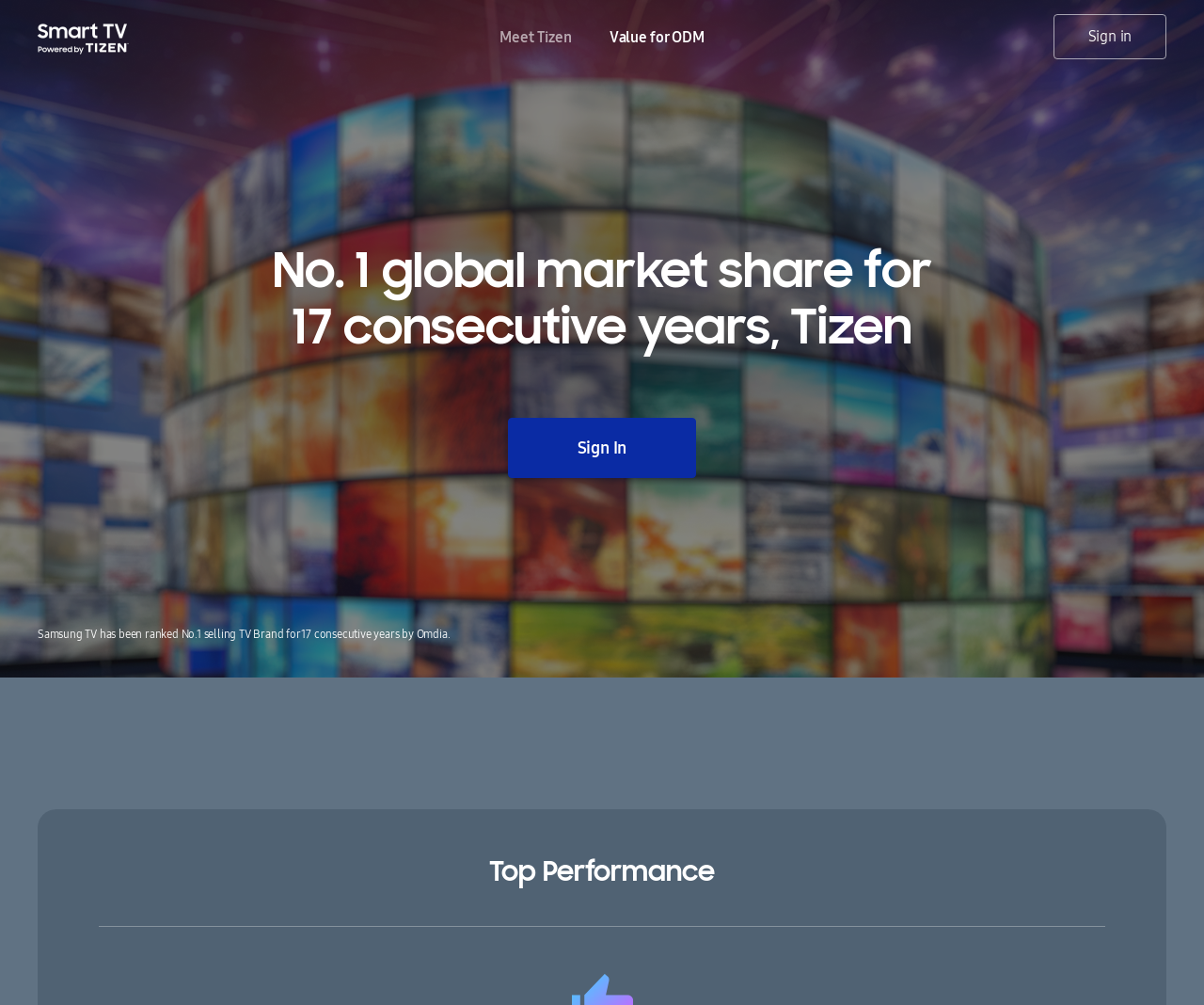Give a one-word or one-phrase response to the question:
What is the market share of Tizen?

No. 1 global